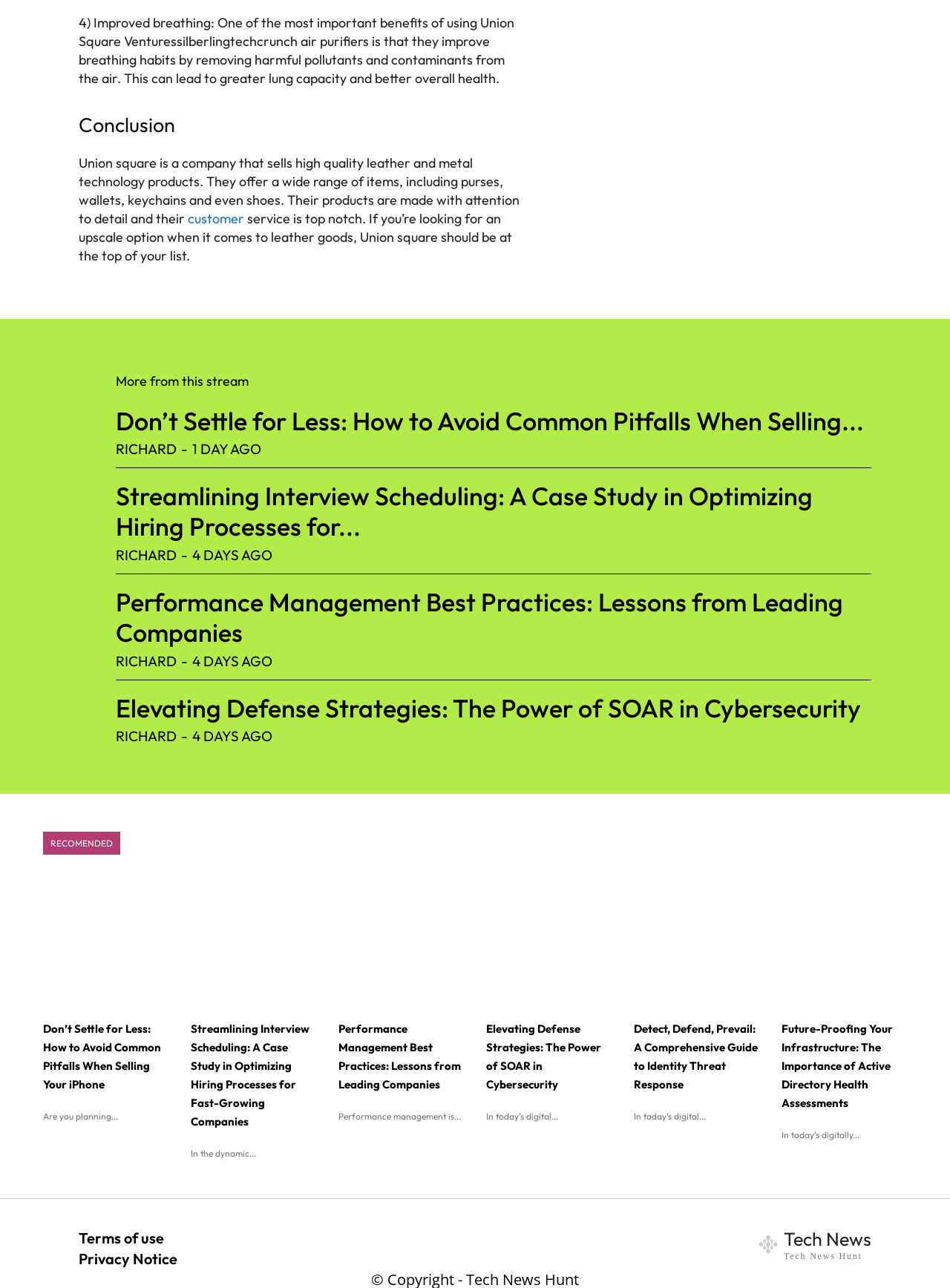Please identify the bounding box coordinates of the clickable element to fulfill the following instruction: "View the terms of use". The coordinates should be four float numbers between 0 and 1, i.e., [left, top, right, bottom].

[0.083, 0.954, 0.173, 0.968]